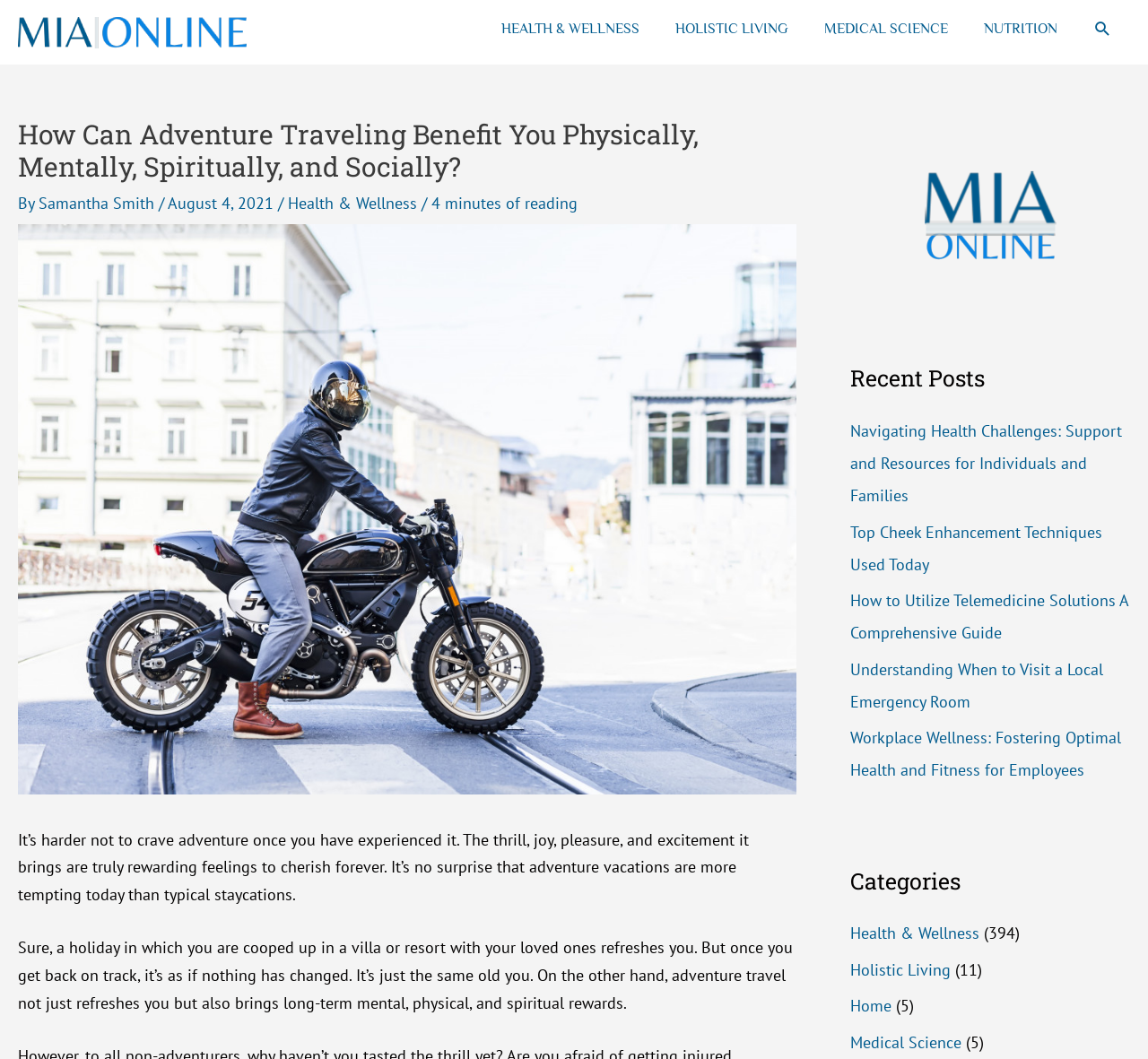Provide a thorough description of the webpage's content and layout.

The webpage is about the benefits of adventure travel, specifically focusing on its impact on physical, mental, spiritual, and social well-being. At the top left corner, there is a logo of "Mia-Online" with a link to the website. Next to it, there is a navigation menu with links to different categories such as "HEALTH & WELLNESS", "HOLISTIC LIVING", "MEDICAL SCIENCE", and "NUTRITION". On the top right corner, there is a search icon link.

Below the navigation menu, there is a header section with a heading that reads "How Can Adventure Traveling Benefit You Physically, Mentally, Spiritually, and Socially?" followed by the author's name, "Samantha Smith", and the date of publication, "August 4, 2021". There is also a link to the category "Health & Wellness" and an indication that the article takes 4 minutes to read.

To the right of the header section, there is an image of a man on a bike. Below the header section, there are two paragraphs of text that discuss the benefits of adventure travel, highlighting how it can bring long-term mental, physical, and spiritual rewards.

On the right side of the page, there are two complementary sections. The top section contains a figure, while the bottom section has a heading "Recent Posts" followed by a list of links to recent articles, including "Navigating Health Challenges: Support and Resources for Individuals and Families", "Top Cheek Enhancement Techniques Used Today", and others. Below the recent posts section, there is a heading "Categories" with links to different categories such as "Health & Wellness", "Holistic Living", and "Medical Science", along with the number of articles in each category.